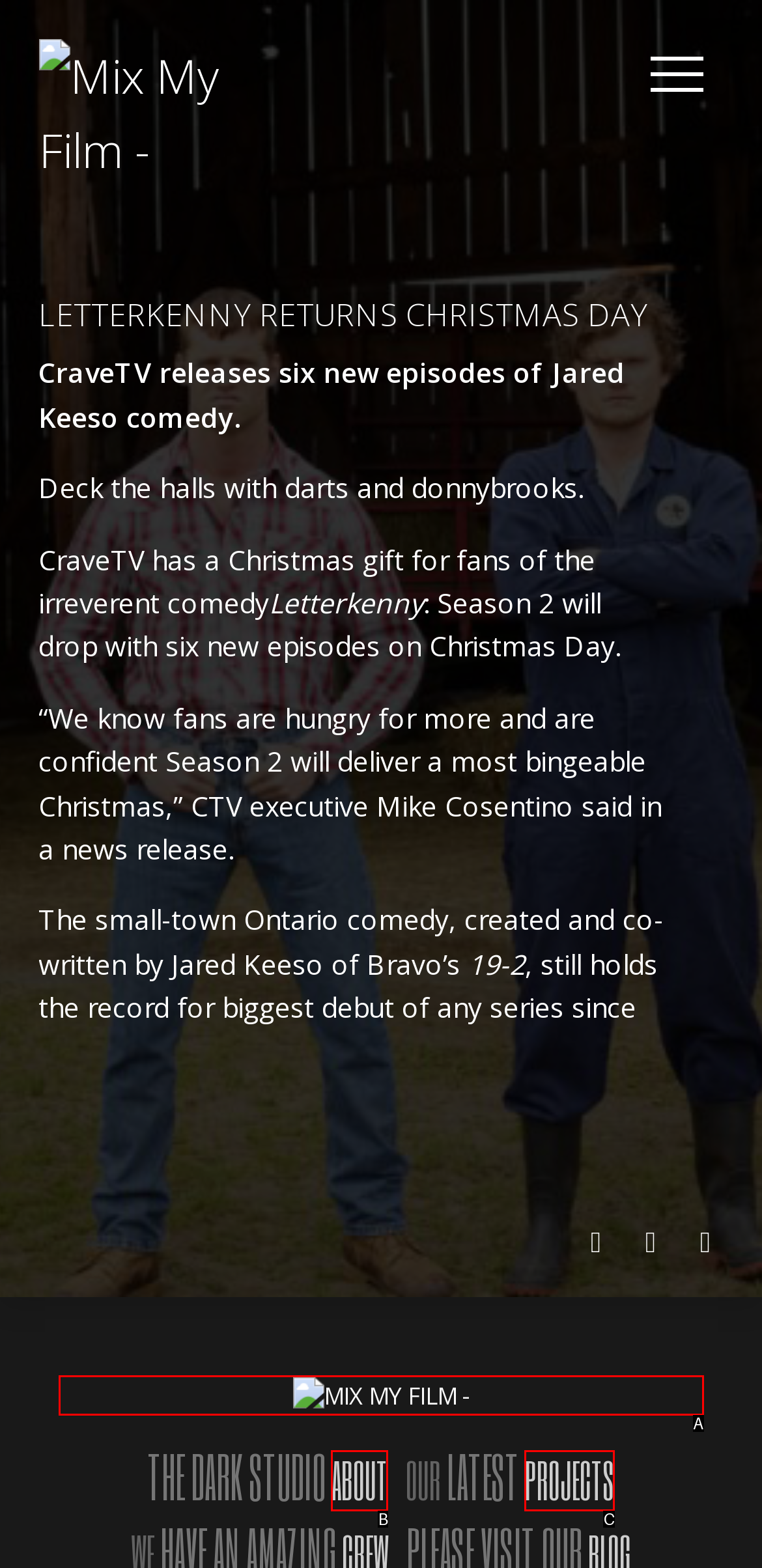Determine which option fits the element description: about
Answer with the option’s letter directly.

B